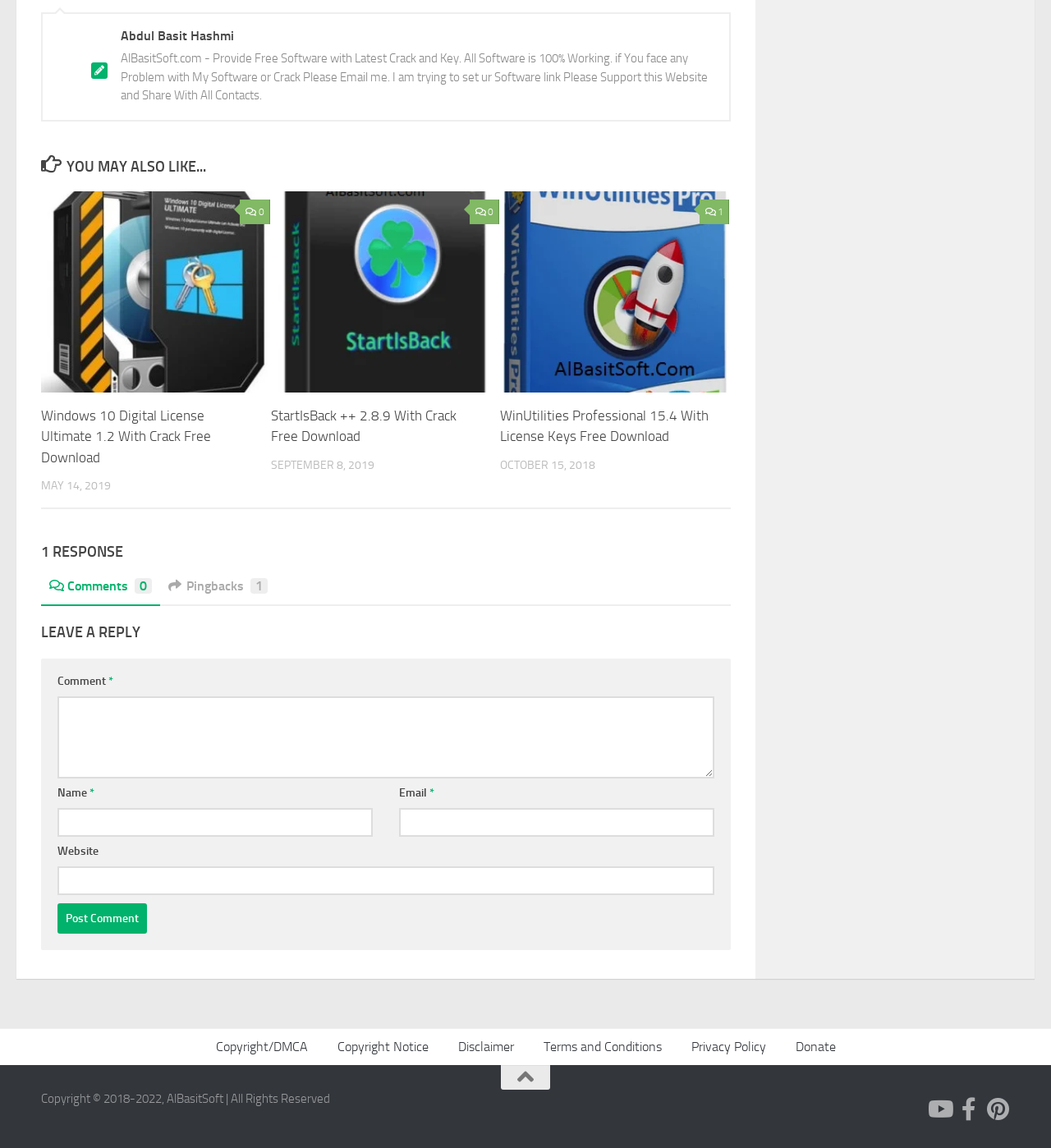Give a one-word or short-phrase answer to the following question: 
How many articles are listed under 'YOU MAY ALSO LIKE'?

3